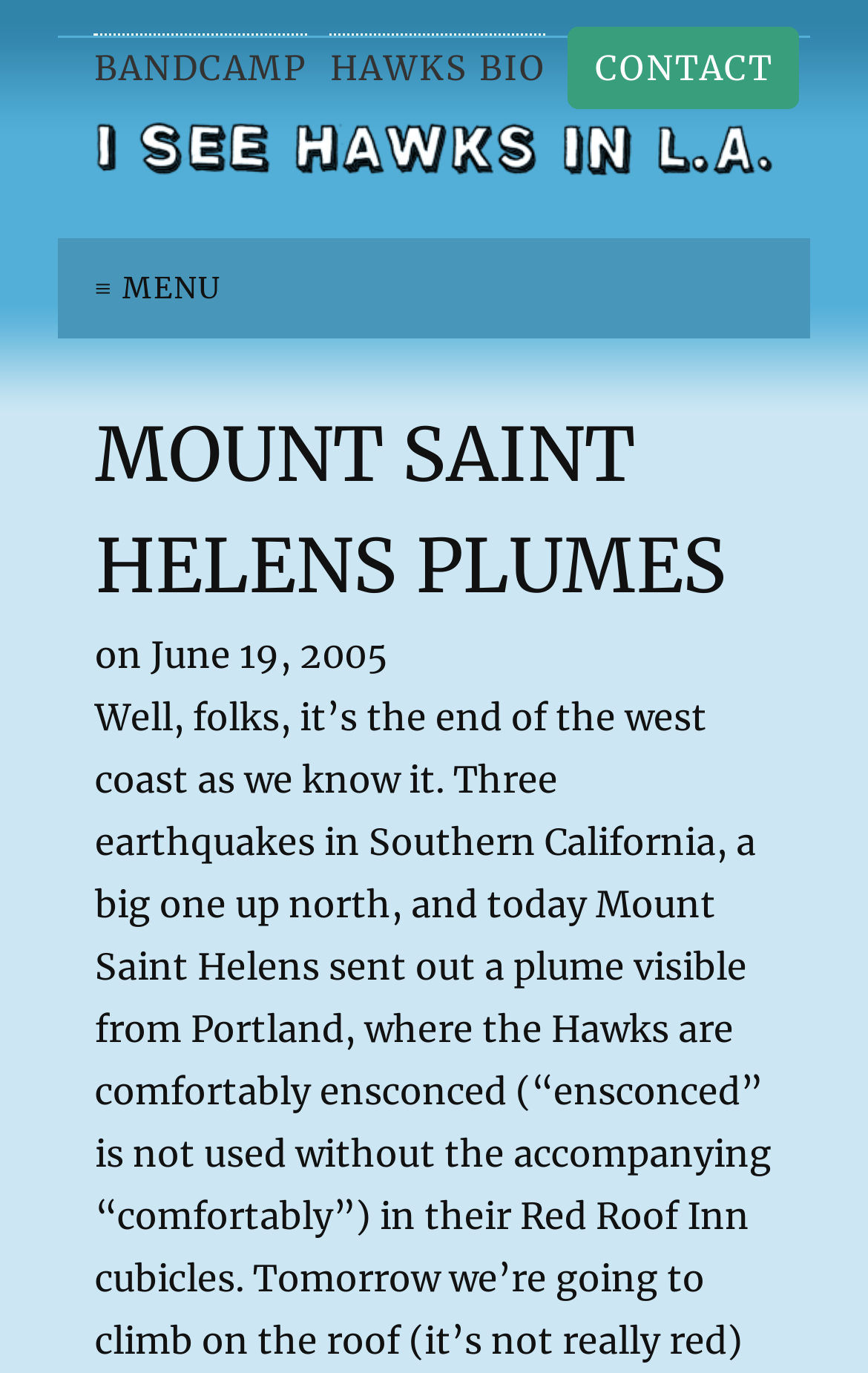Given the webpage screenshot and the description, determine the bounding box coordinates (top-left x, top-left y, bottom-right x, bottom-right y) that define the location of the UI element matching this description: Hawks Bio

[0.381, 0.024, 0.629, 0.073]